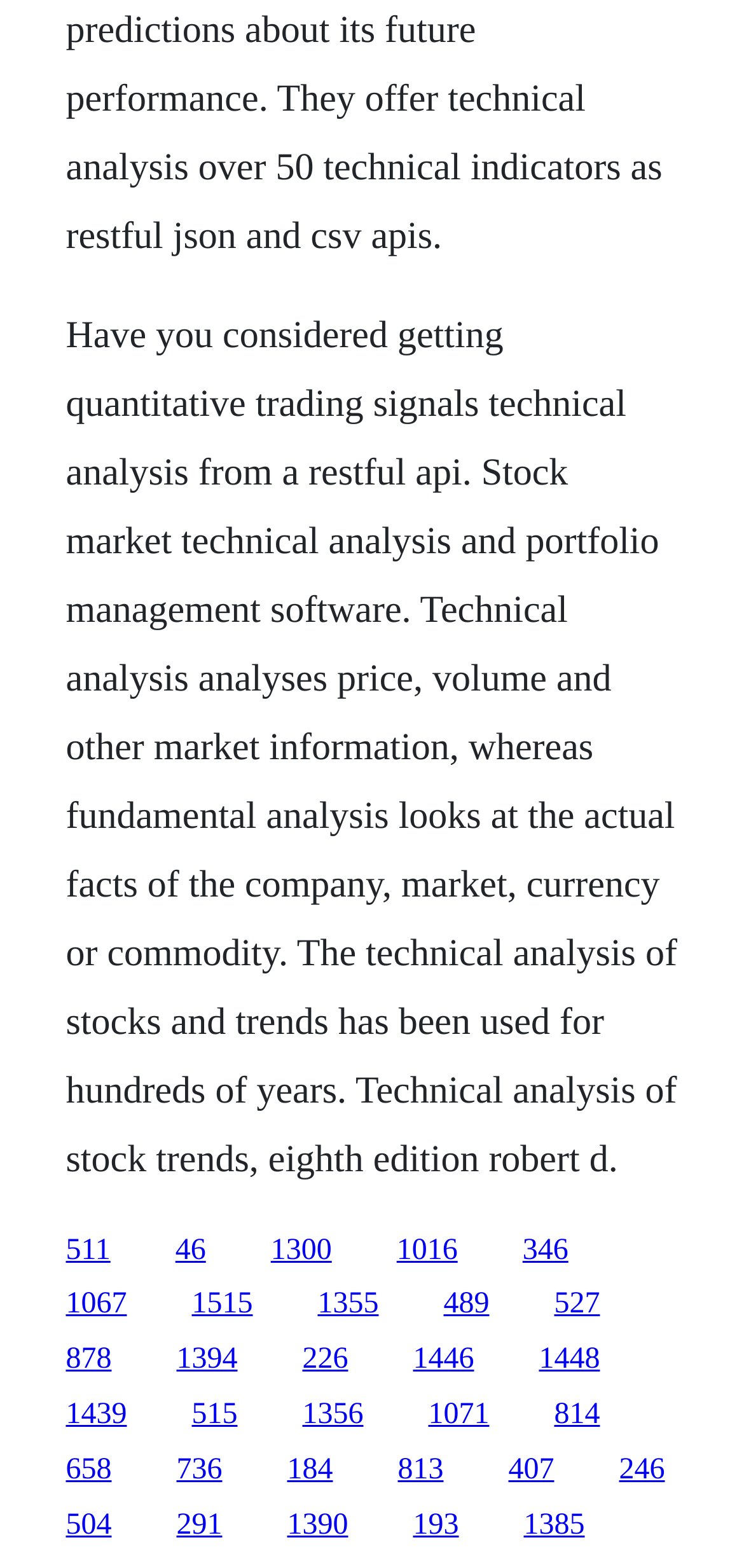What is the name of the book mentioned on this webpage?
Could you answer the question in a detailed manner, providing as much information as possible?

The static text on the webpage mentions a book titled 'Technical Analysis of Stock Trends, Eighth Edition' by Robert D., indicating that this book is relevant to the topic of technical analysis discussed on the webpage.